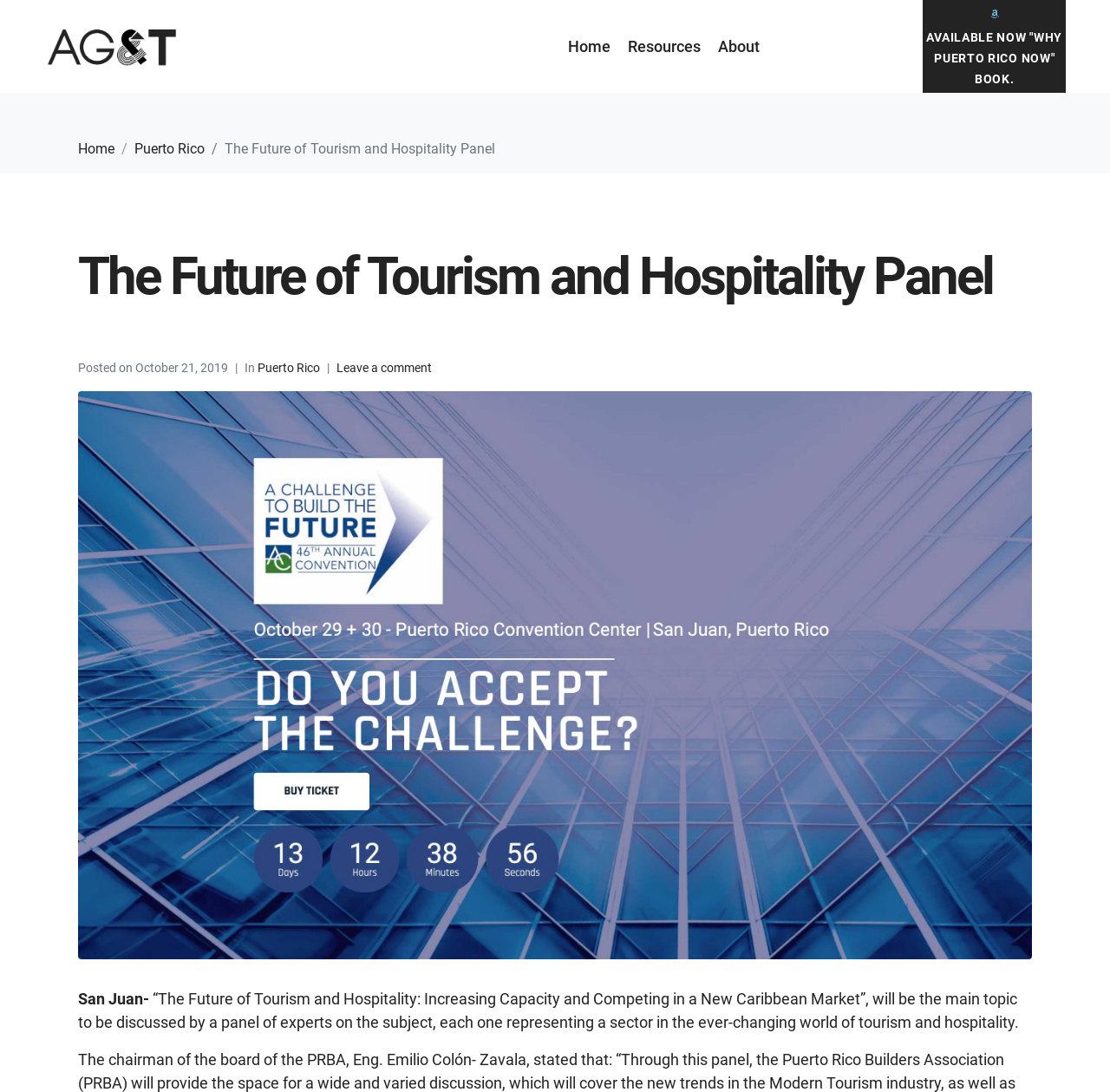Generate a detailed explanation of the webpage's features and information.

The webpage appears to be an event page for a panel discussion on "The Future of Tourism and Hospitality" in San Juan. At the top left, there is a logo image and a link to "AG&T". Next to it, there are three navigation links: "Home", "Resources", and "About", which has a dropdown menu.

On the right side of the top section, there is a small link with no text and a larger link to a book titled "WHY PUERTO RICO NOW". Below this section, there is a header with the title "The Future of Tourism and Hospitality Panel" and a subheading that indicates the post was made on October 21, 2019, in Puerto Rico.

The main content of the page is a paragraph that describes the panel discussion, which will be led by experts from various sectors of the tourism and hospitality industry. The text is divided into two sections, with the first part on the left side and the second part on the right side of the page.

There are a total of 7 links on the page, including the navigation links, the book link, and links to "Puerto Rico" and "Leave a comment". There is also one image on the page, which is the logo image at the top left.